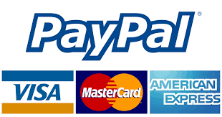Please answer the following question using a single word or phrase: 
What is the purpose of displaying the credit card logos?

To reassure customers of secure transactions